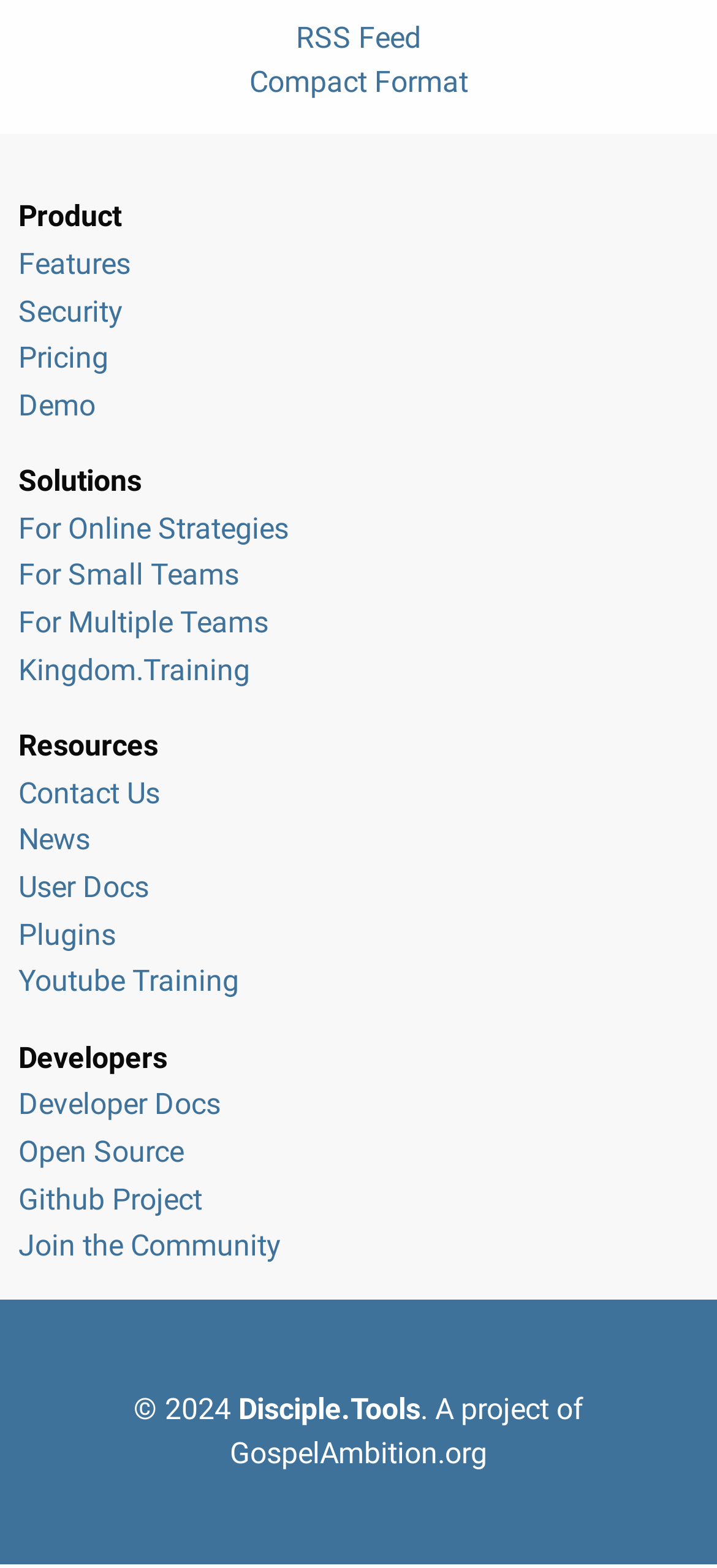Locate the bounding box coordinates for the element described below: "Compact Format". The coordinates must be four float values between 0 and 1, formatted as [left, top, right, bottom].

[0.347, 0.044, 0.653, 0.066]